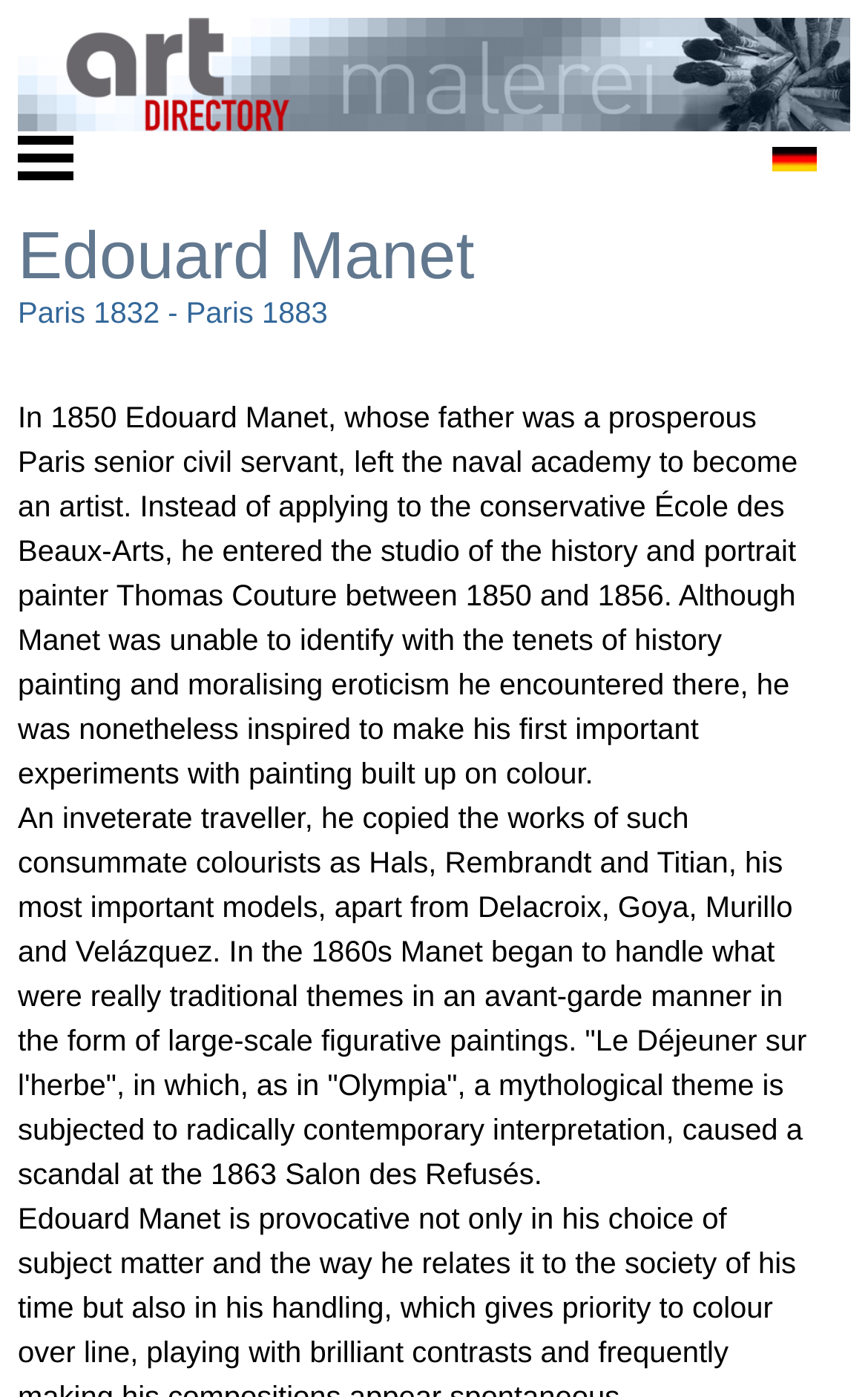Create an elaborate caption that covers all aspects of the webpage.

The webpage is about the biography of Edouard Manet, a French artist. At the top left of the page, there is a small image, and next to it, a label that says "Open Menu". On the top right, there is a link to a German version of the page, indicated by the text "deutsch" and a small flag icon.

Below the top section, there is a large heading that reads "Edouard Manet", spanning almost the entire width of the page. Underneath the heading, there is a brief description of Manet's birth and death dates, "Paris 1832 - Paris 1883".

The main content of the page is divided into two paragraphs of text. The first paragraph describes Manet's early life, including his decision to become an artist and his time studying under Thomas Couture. The second paragraph discusses Manet's travels, his influences, and his innovative approach to traditional themes in his paintings, including his famous works "Le Déjeuner sur l'herbe" and "Olympia".